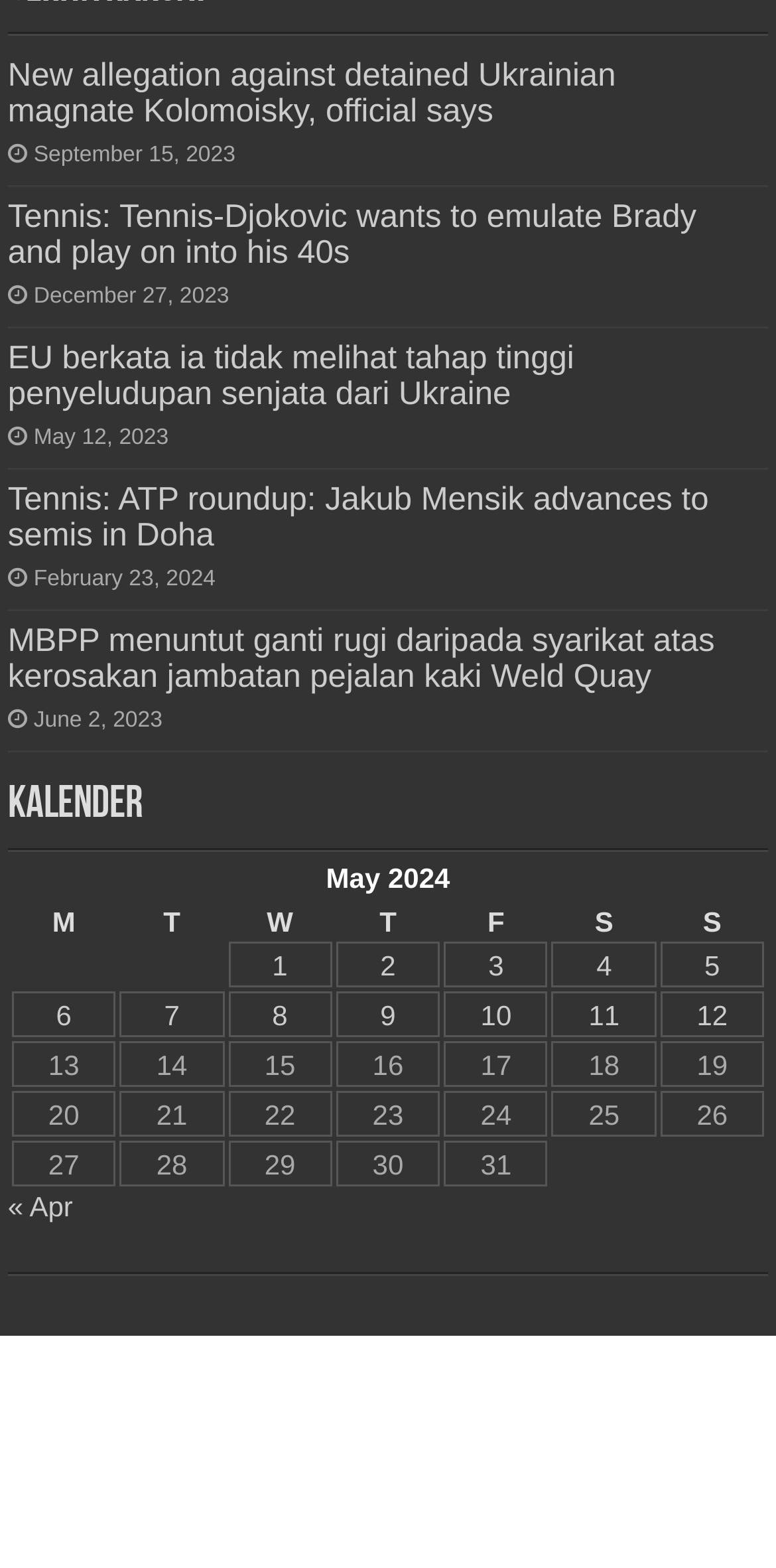Refer to the screenshot and answer the following question in detail:
What is the date of the first news article?

I looked at the StaticText elements and found the first date mentioned, which is September 15, 2023, corresponding to the first news article.